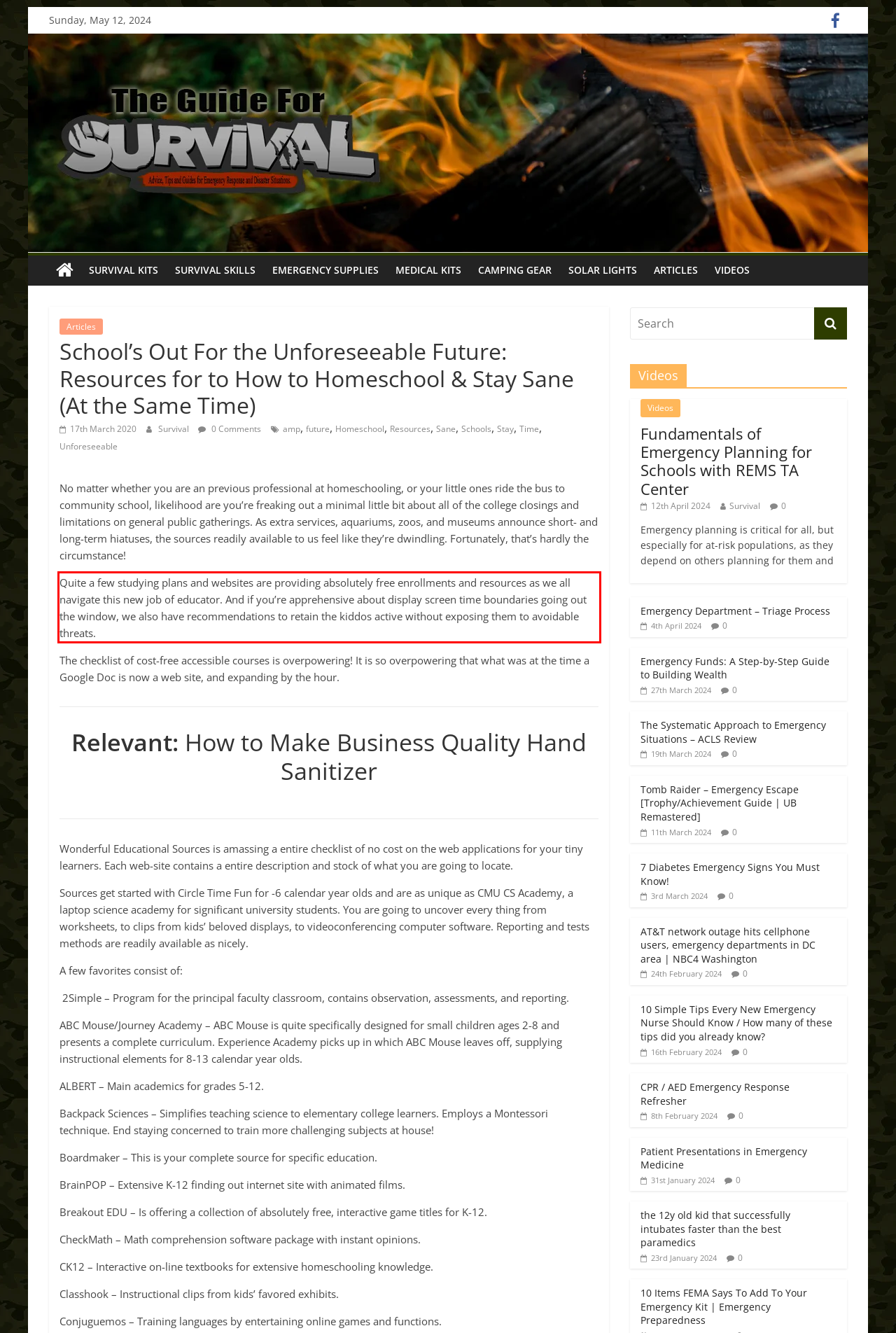You are provided with a screenshot of a webpage featuring a red rectangle bounding box. Extract the text content within this red bounding box using OCR.

Quite a few studying plans and websites are providing absolutely free enrollments and resources as we all navigate this new job of educator. And if you’re apprehensive about display screen time boundaries going out the window, we also have recommendations to retain the kiddos active without exposing them to avoidable threats.